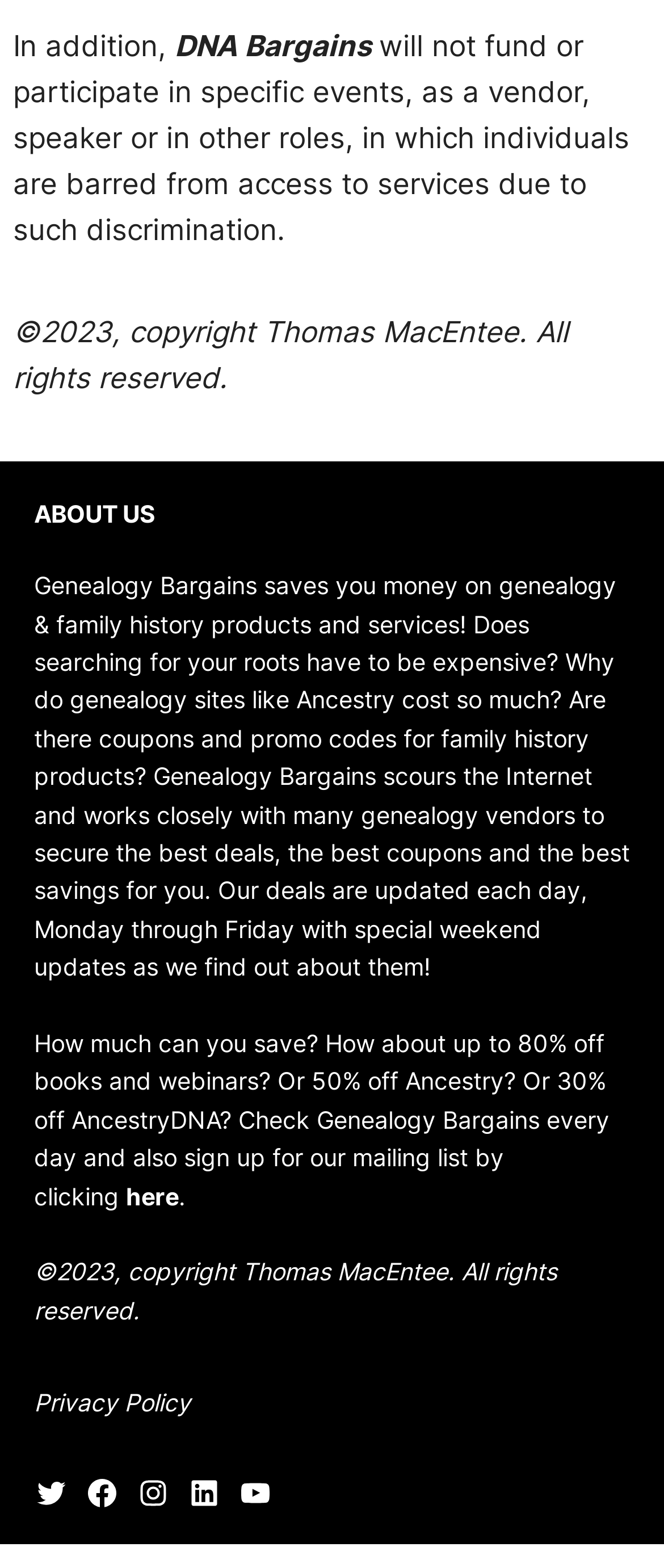Find the bounding box of the UI element described as: "Accept only essential cookies". The bounding box coordinates should be given as four float values between 0 and 1, i.e., [left, top, right, bottom].

None